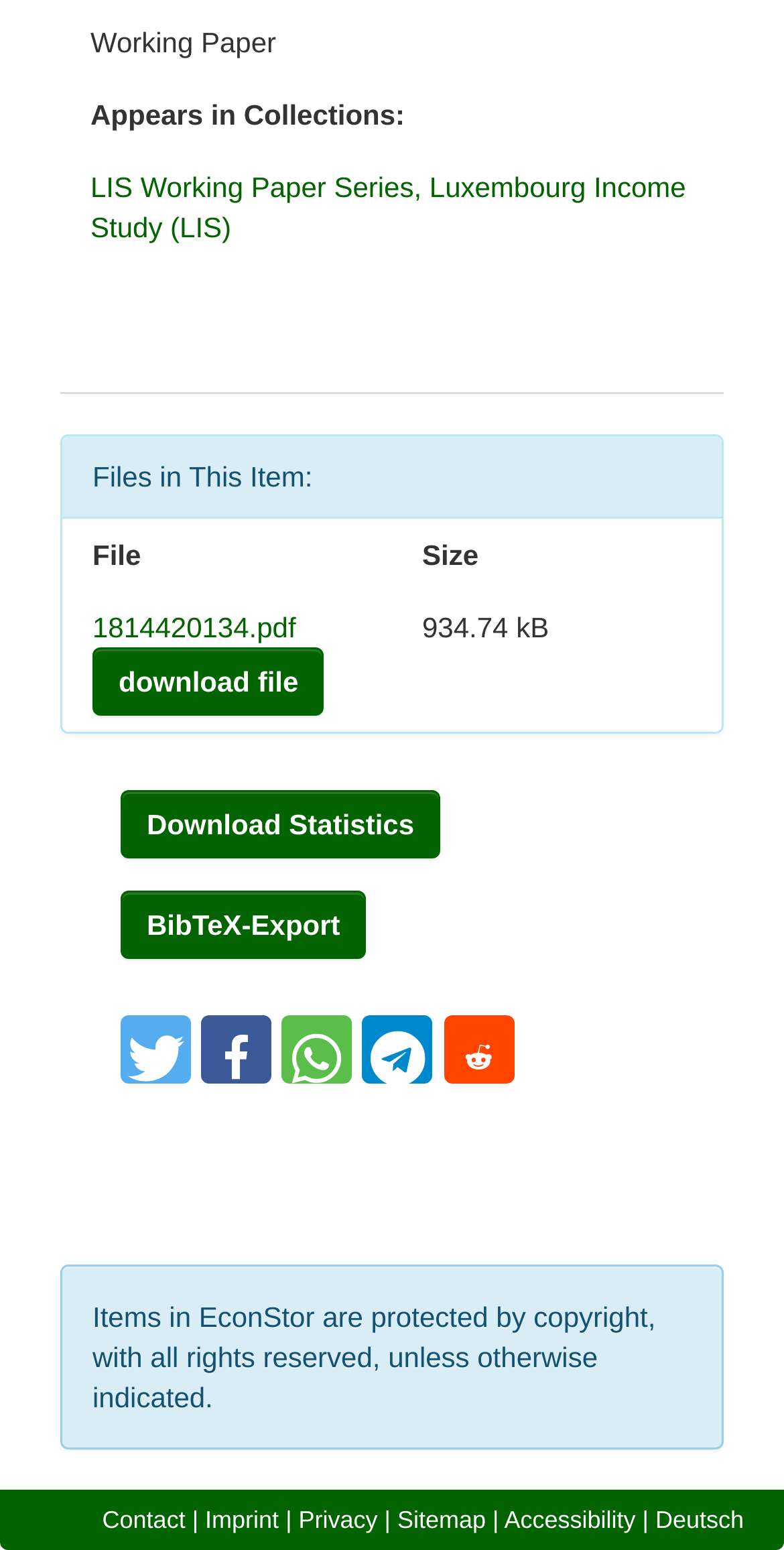Please identify the bounding box coordinates of the area that needs to be clicked to fulfill the following instruction: "View download statistics."

[0.154, 0.509, 0.562, 0.554]